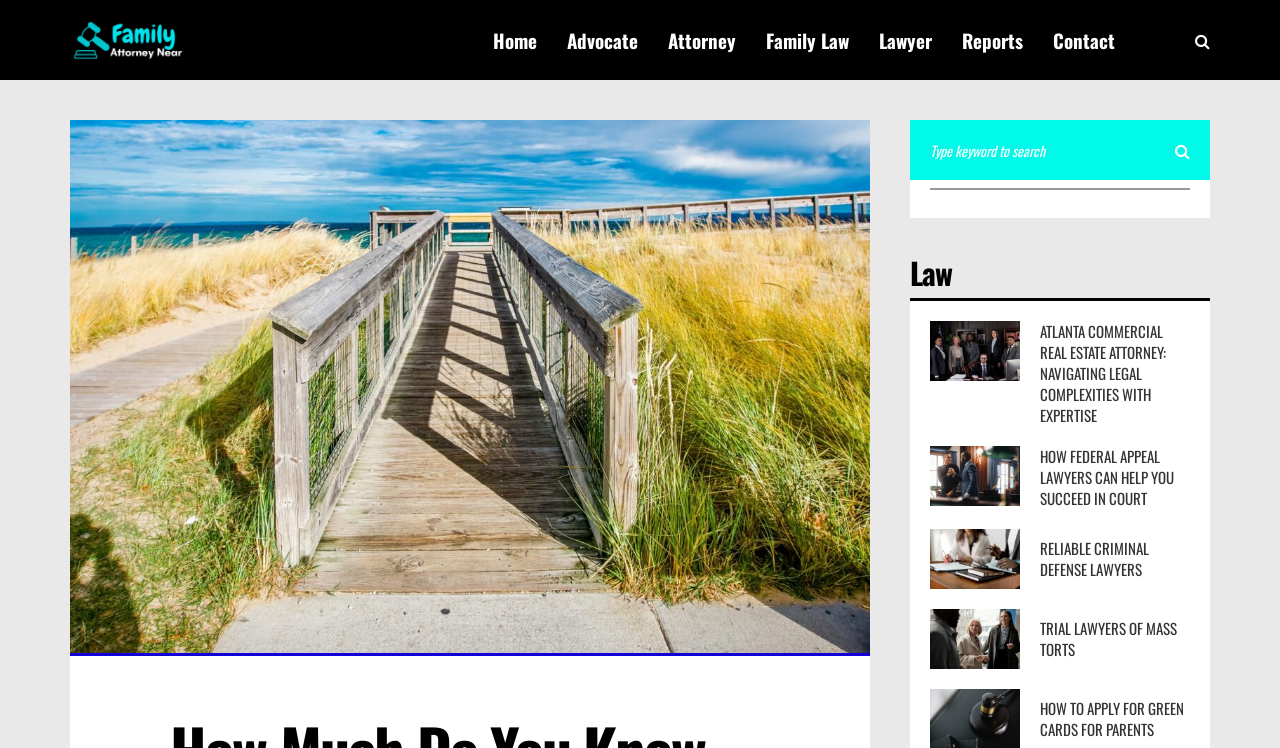What is the text of the webpage's headline?

How Much Do You Know about 420 Friendly Rentals Michigan?